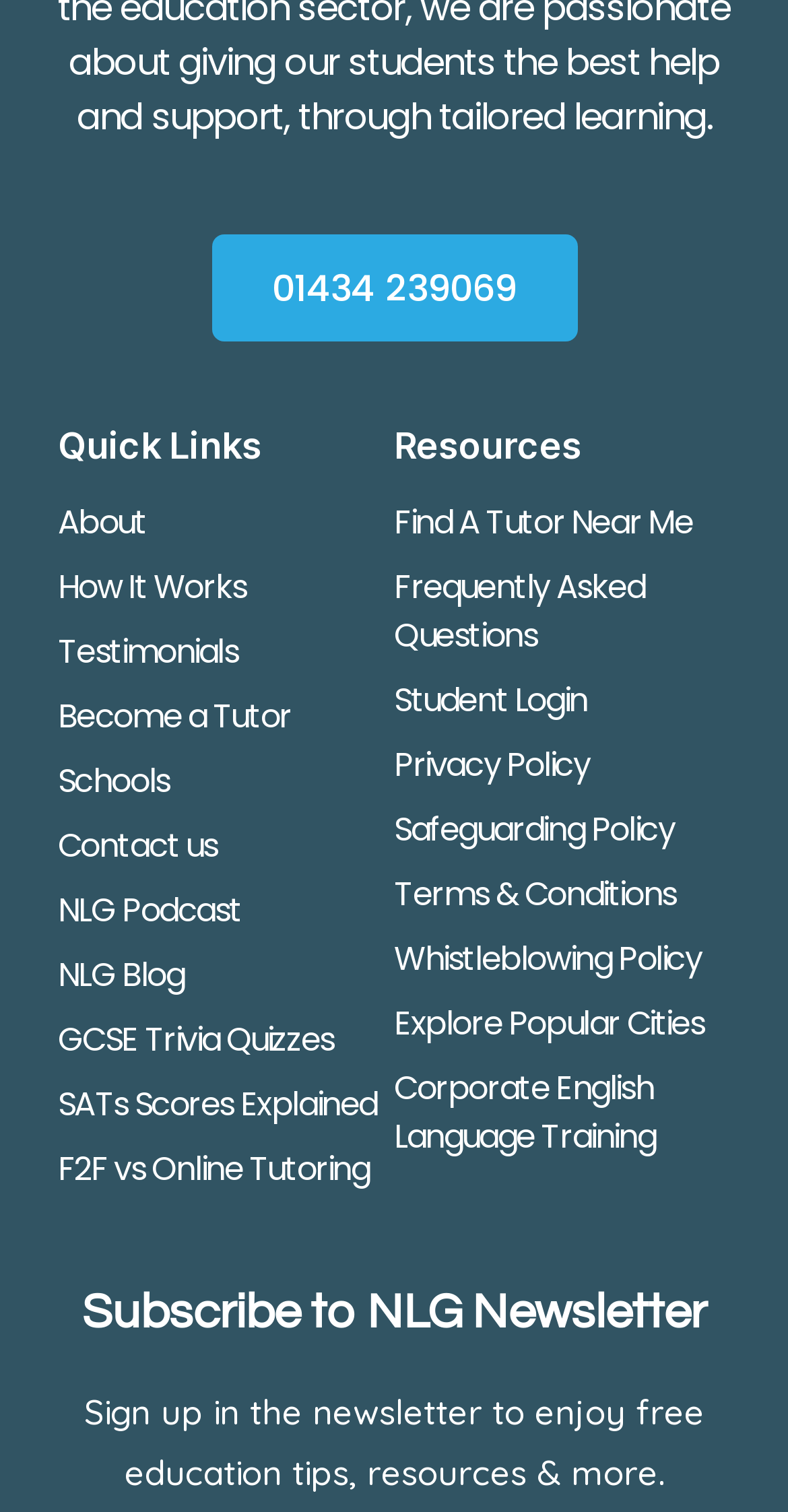Pinpoint the bounding box coordinates of the clickable element to carry out the following instruction: "View 'Frequently Asked Questions'."

[0.5, 0.367, 0.927, 0.442]